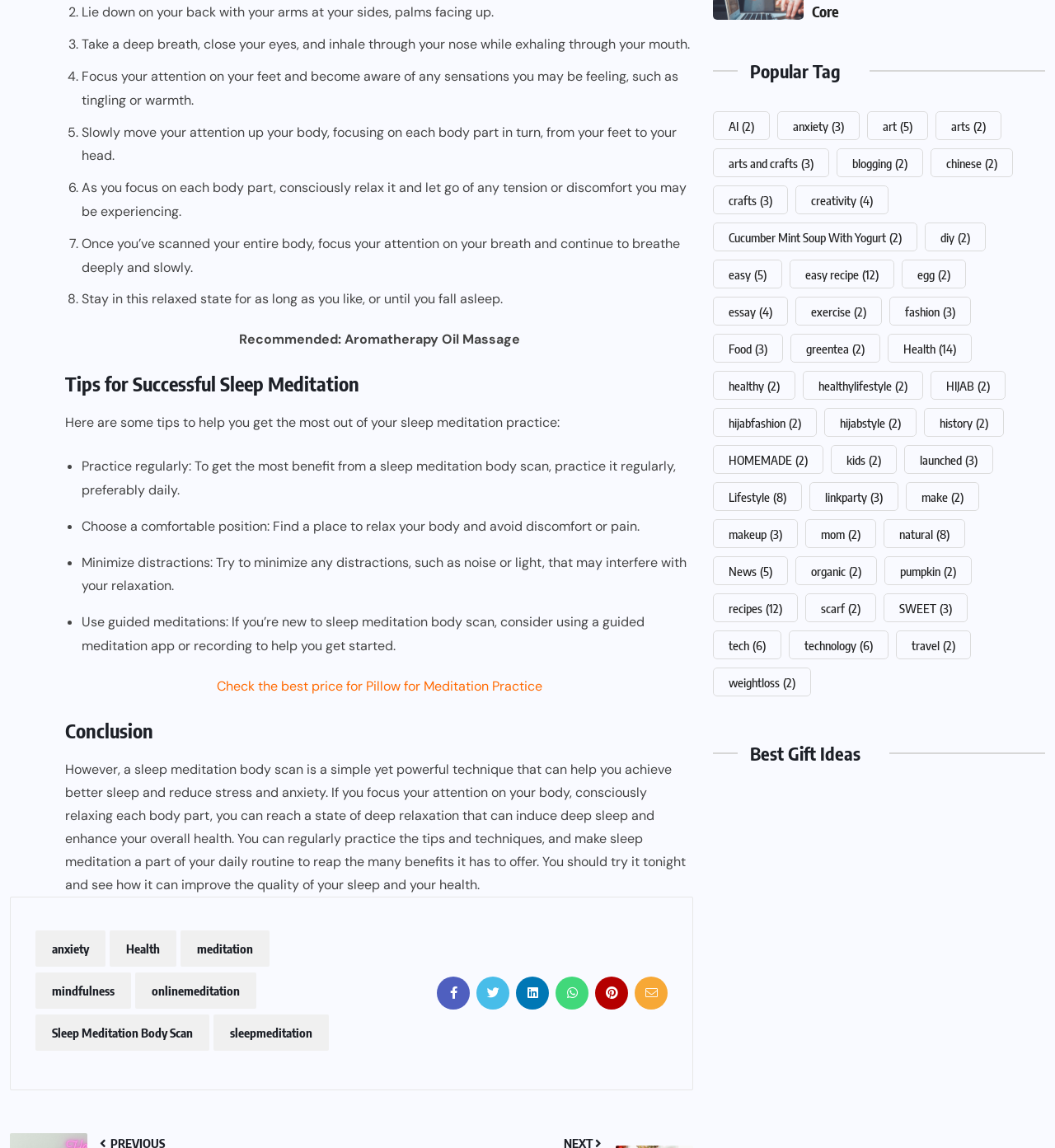Please determine the bounding box coordinates of the element to click in order to execute the following instruction: "Read the 'Conclusion' section". The coordinates should be four float numbers between 0 and 1, specified as [left, top, right, bottom].

[0.062, 0.679, 0.657, 0.699]